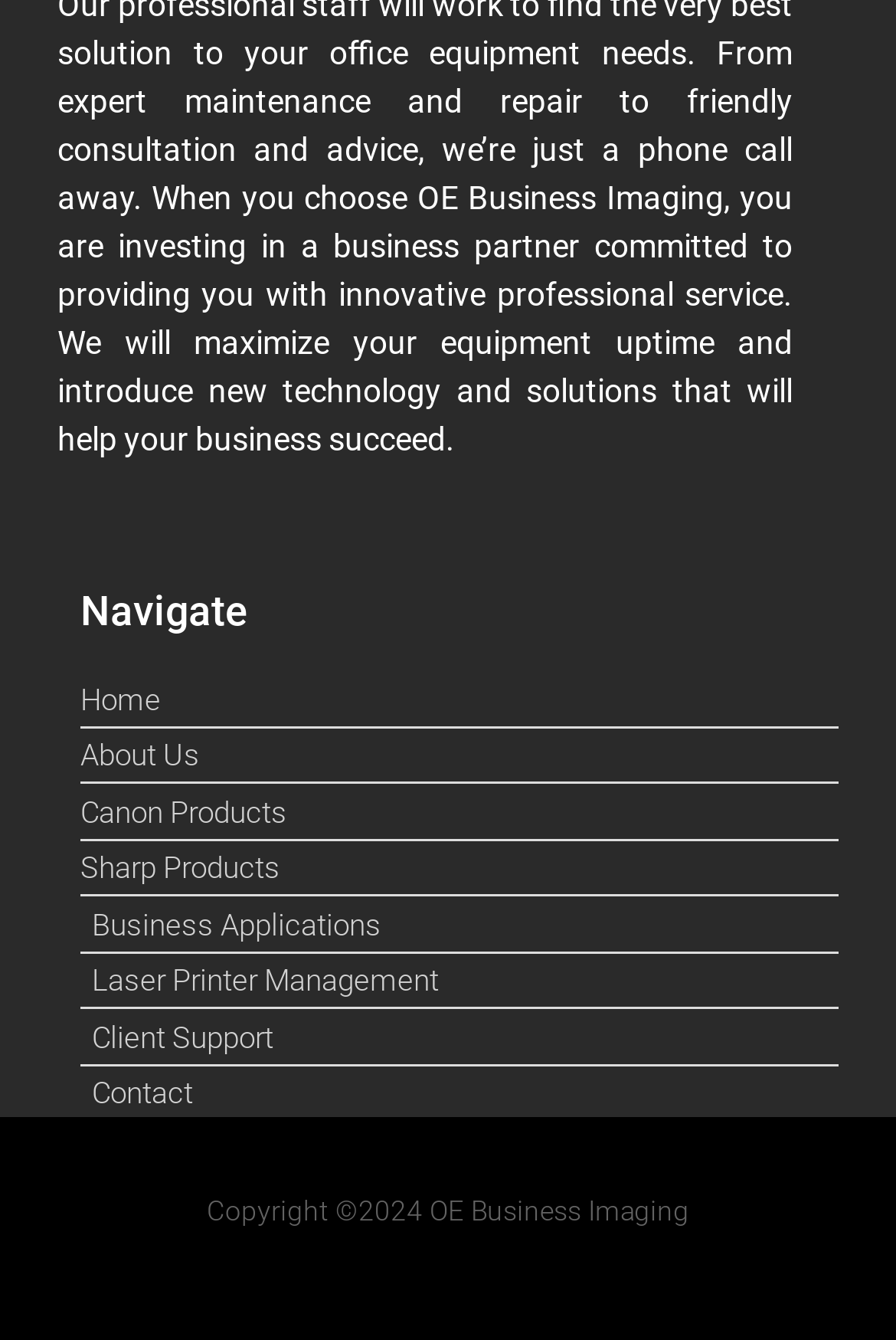Please specify the bounding box coordinates of the clickable section necessary to execute the following command: "Contact us via phone".

None